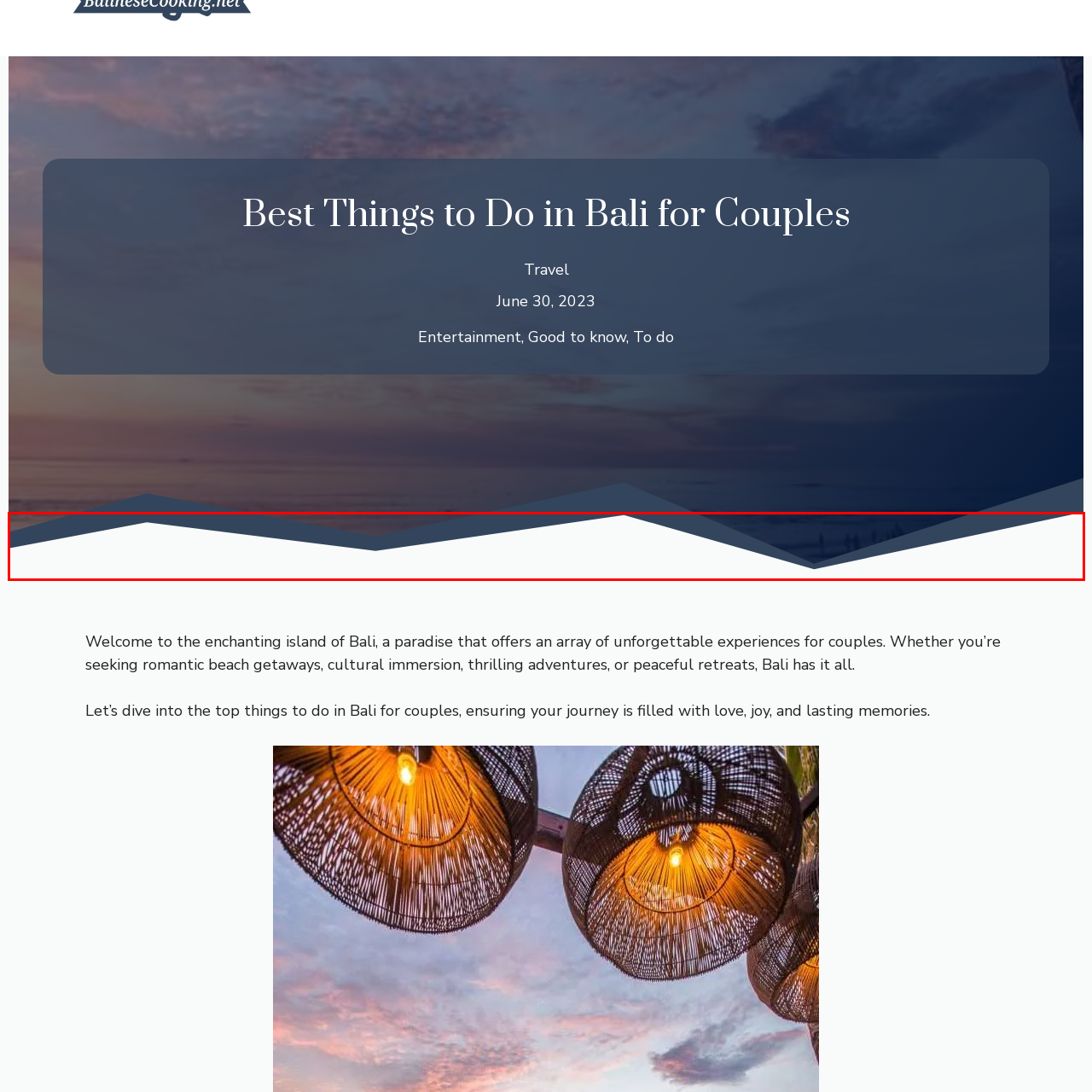Describe extensively the image that is situated inside the red border.

The image likely serves as a visual introduction to the enchanting island of Bali, inviting couples to explore its romantic and diverse offerings. It features gentle, flowing lines that evoke a sense of calm and tranquility, symbolizing the serene landscapes and breathtaking sunsets Bali is known for. This imagery complements the accompanying text about the best activities for couples in Bali, such as romantic beach getaways, cultural explorations, and thrilling adventures, setting the stage for an unforgettable romantic getaway. The overall aesthetic suggests a blend of relaxation and inspiration, perfect for those planning a memorable journey filled with love and joy.